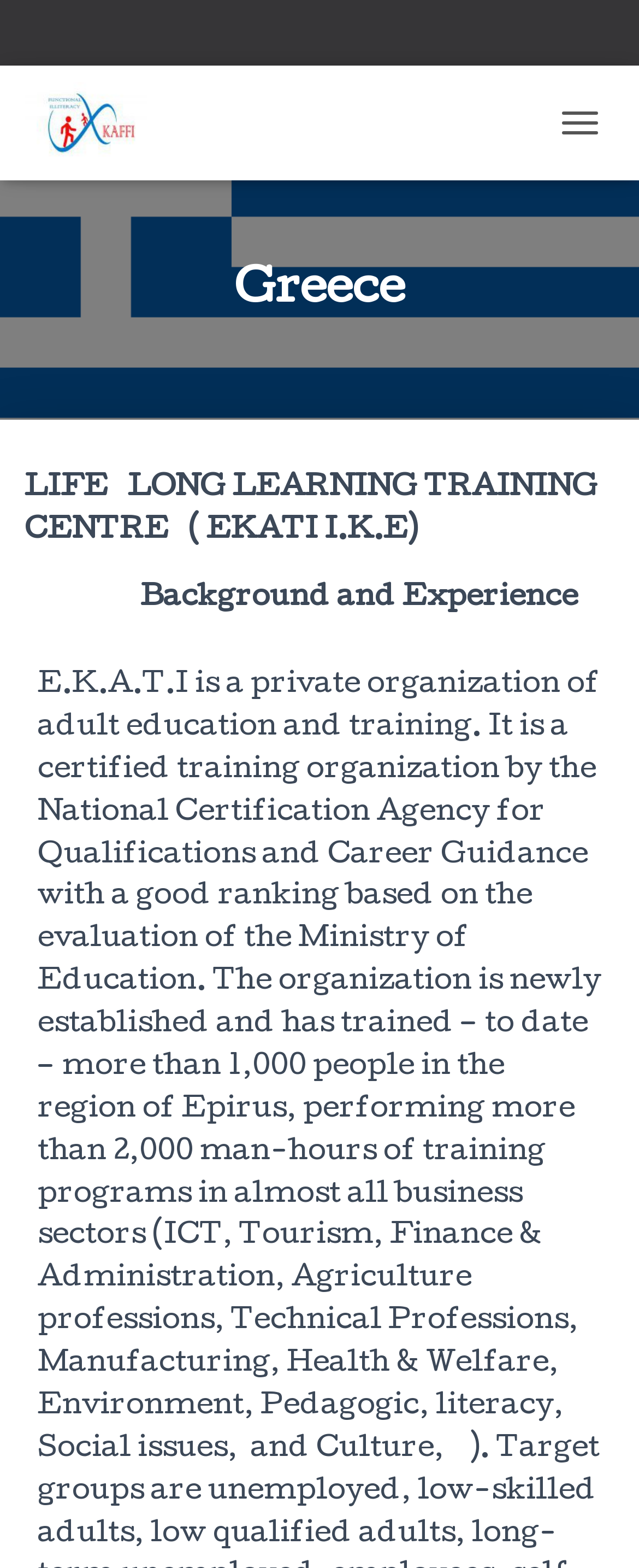Please provide a comprehensive response to the question below by analyzing the image: 
How many buttons are on the webpage?

I counted the number of button elements on the webpage and found two buttons. One is labeled 'TOGGLE NAVIGATION' and the other has no label. Therefore, the answer is 2.